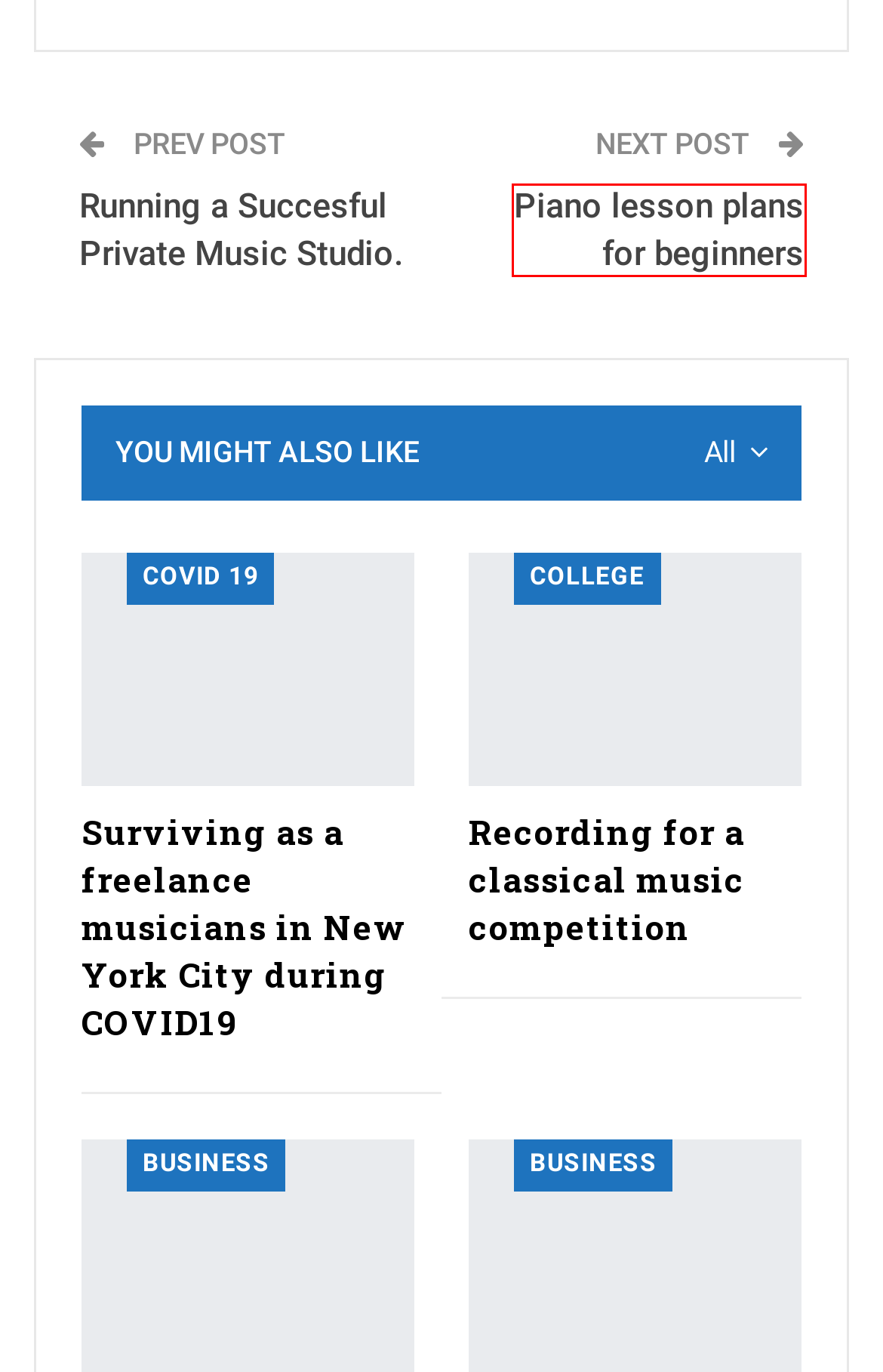Analyze the webpage screenshot with a red bounding box highlighting a UI element. Select the description that best matches the new webpage after clicking the highlighted element. Here are the options:
A. piano lesson plans for beginners | Music Master Lab
B. Surviving as a freelance musicians in New York City during COVID19 | Music Master Lab
C. Placing microphones for classical music recording | Music Master Lab
D. Affordable Microphones for Classical Music Recording | Music Master Lab
E. DMCA | Music Master Lab
F. Running a Succesful Private Music Studio. | Music Master Lab
G. Contact | Music Master Lab
H. Music Business | Music Studio | Music Master Lab

A